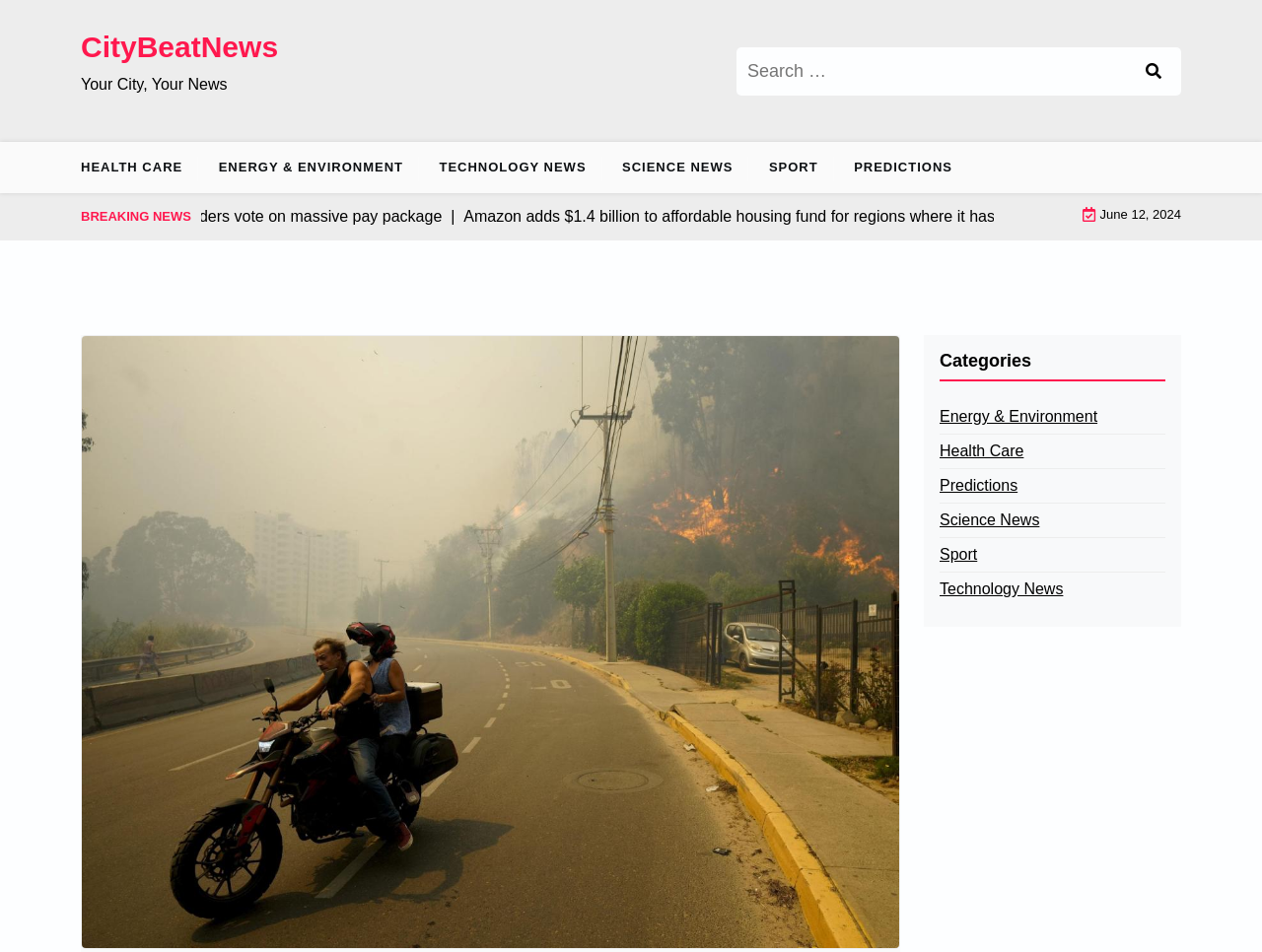Find the bounding box coordinates corresponding to the UI element with the description: "Technology News". The coordinates should be formatted as [left, top, right, bottom], with values as floats between 0 and 1.

[0.745, 0.607, 0.843, 0.632]